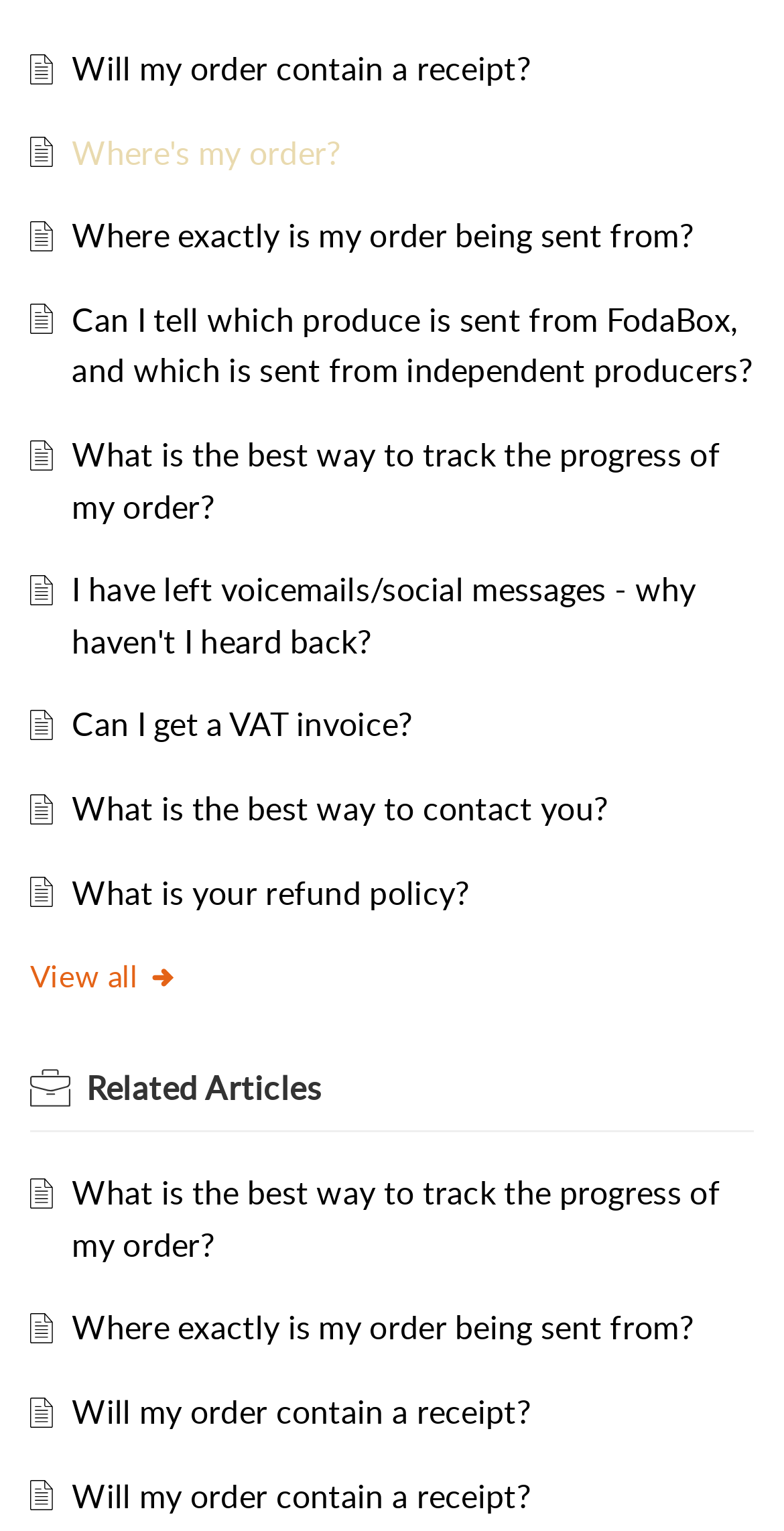Answer briefly with one word or phrase:
How many links are there in the webpage?

15